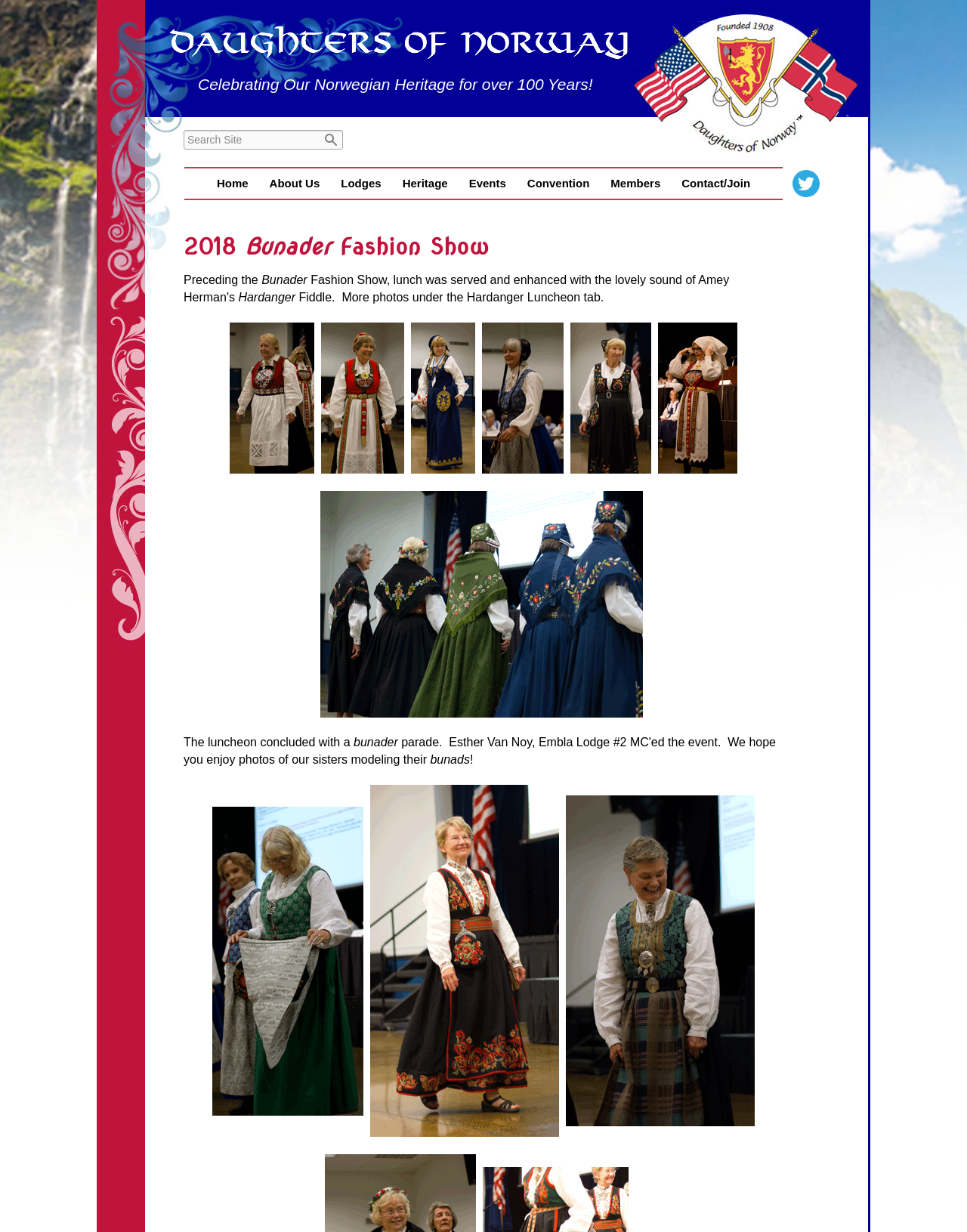Locate the UI element described as follows: "name="submit" value="Search"". Return the bounding box coordinates as four float numbers between 0 and 1 in the order [left, top, right, bottom].

[0.331, 0.104, 0.355, 0.123]